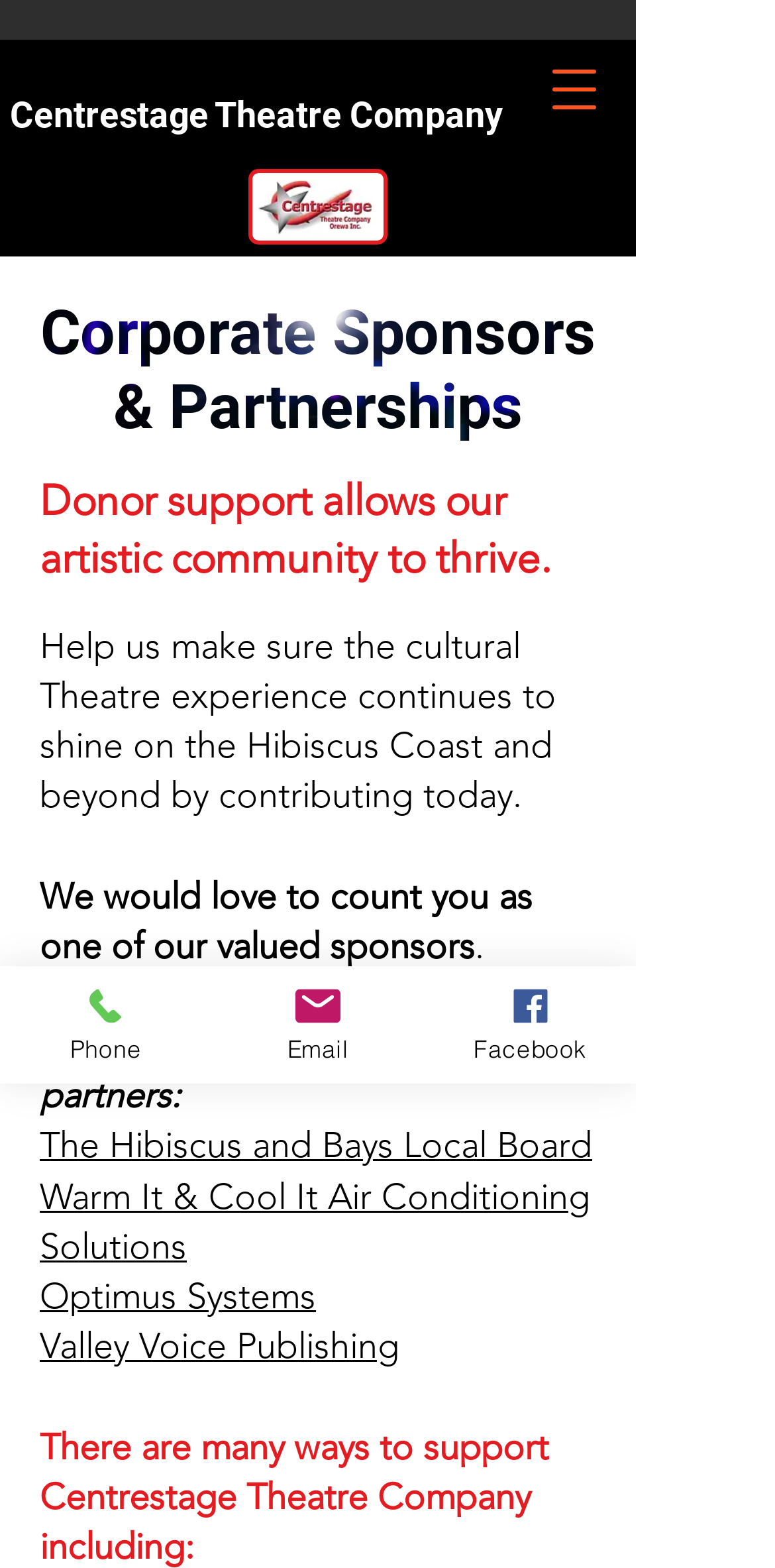What is the purpose of donor support?
Kindly offer a detailed explanation using the data available in the image.

According to the text on the page, donor support allows the artistic community to thrive, implying that it provides necessary resources for the community to flourish.